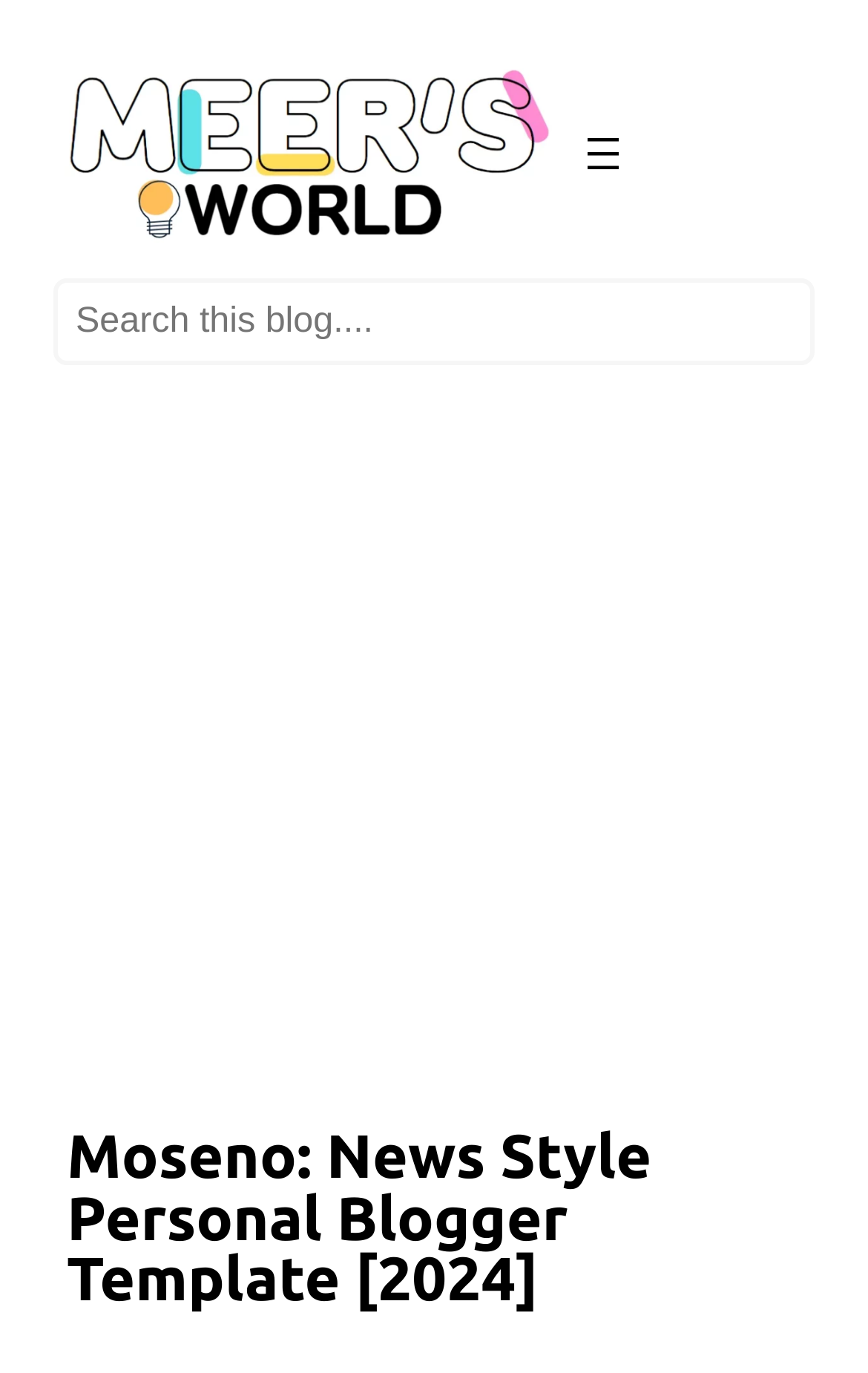What is the layout of the website?
Please respond to the question with a detailed and informative answer.

The meta description of the webpage mentions that it is a 'two-columns layout personal Blogger template', indicating that the website has a layout with two columns.